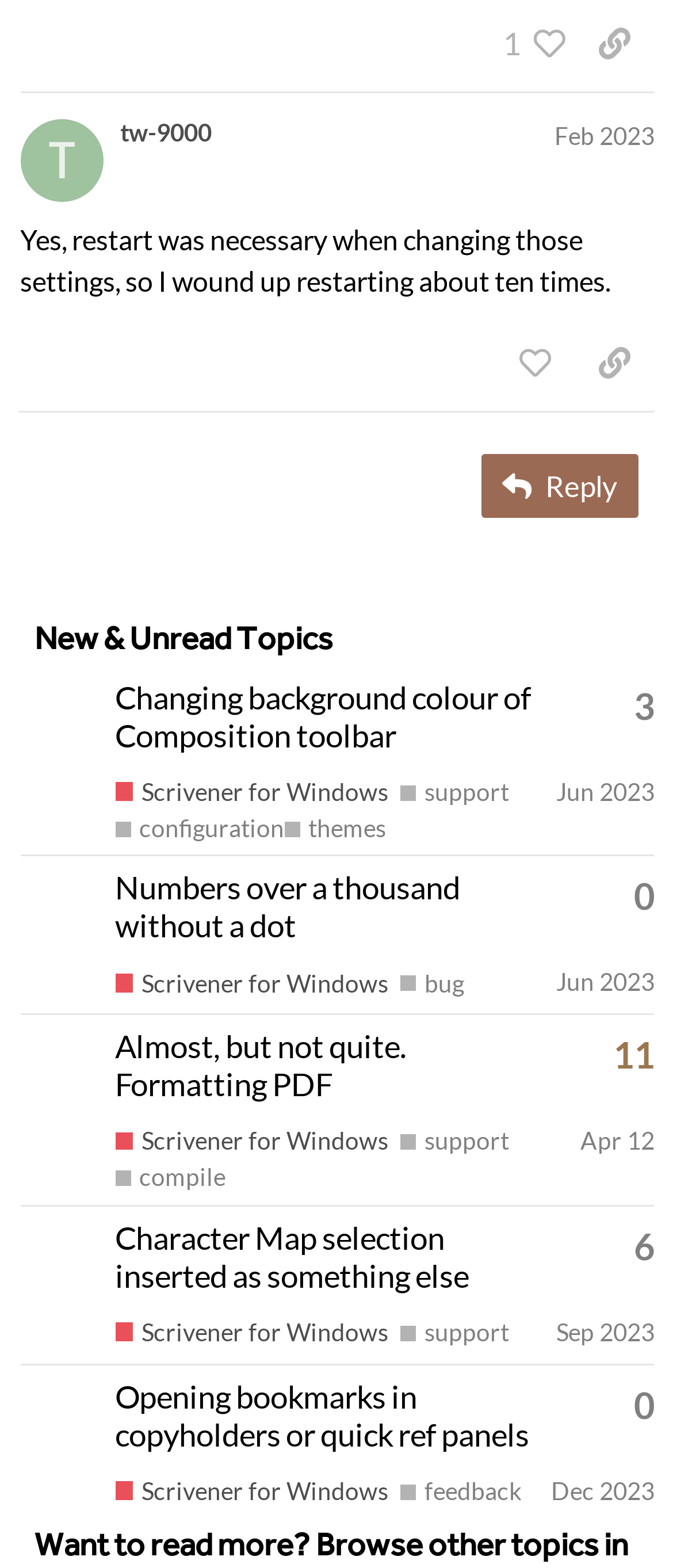Using the details from the image, please elaborate on the following question: What is the name of the software being discussed in these topics?

I looked at the link elements inside each gridcell element, which represent the topics. I found that all of them have a link element with the text 'Scrivener for Windows', which indicates that this is the software being discussed in these topics.